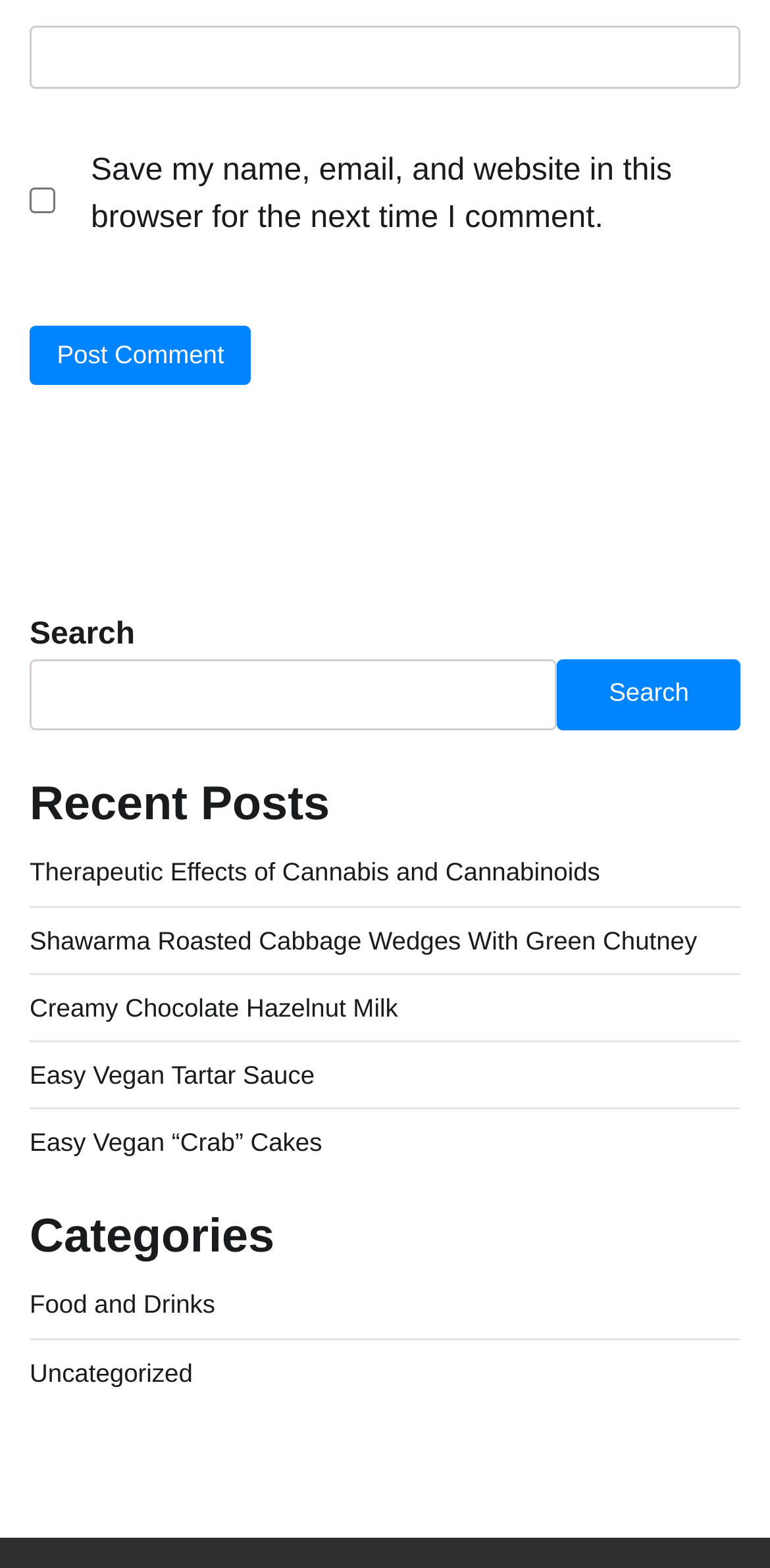Provide the bounding box coordinates of the section that needs to be clicked to accomplish the following instruction: "post a comment."

[0.038, 0.208, 0.327, 0.246]